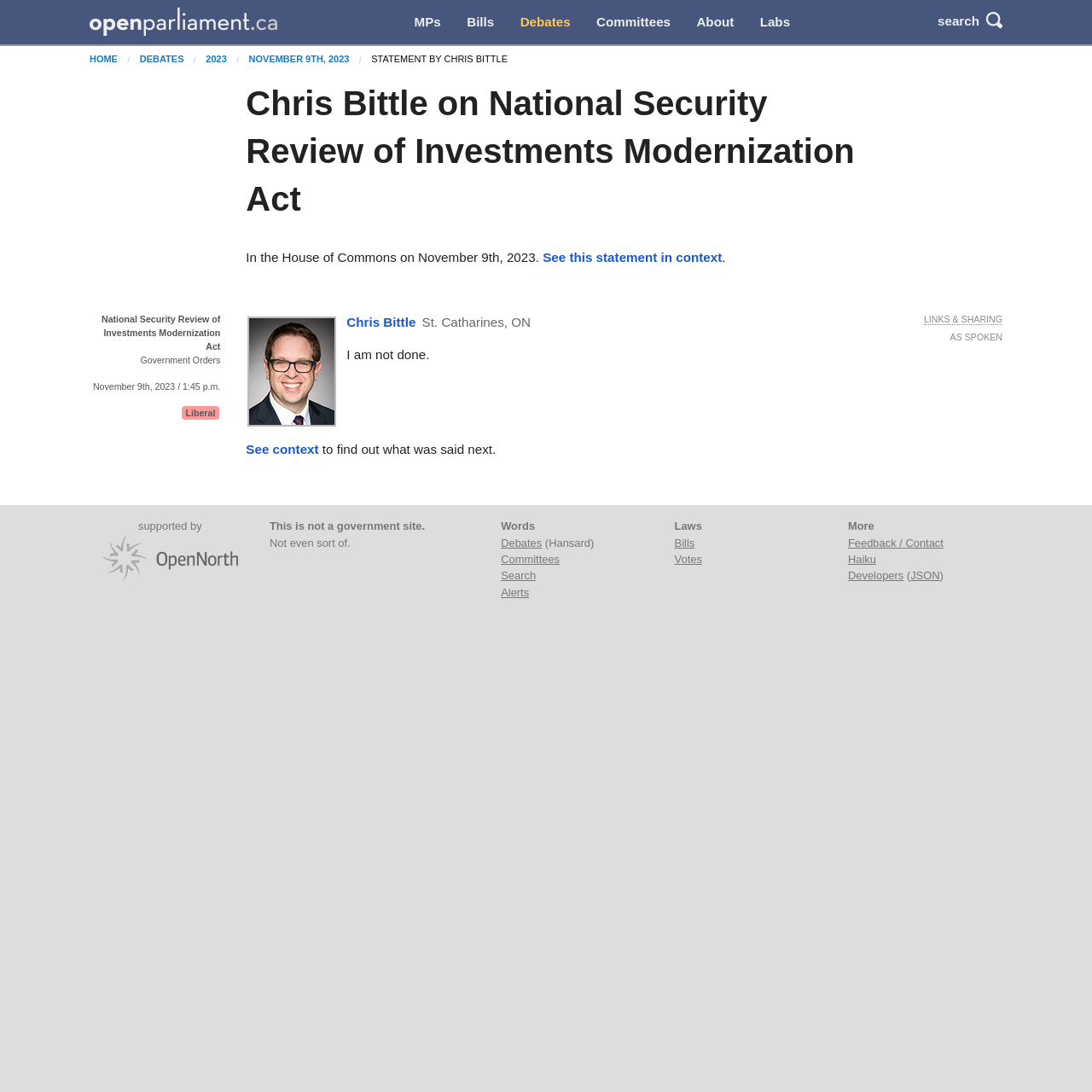Generate the main heading text from the webpage.

Chris Bittle on National Security Review of Investments Modernization Act